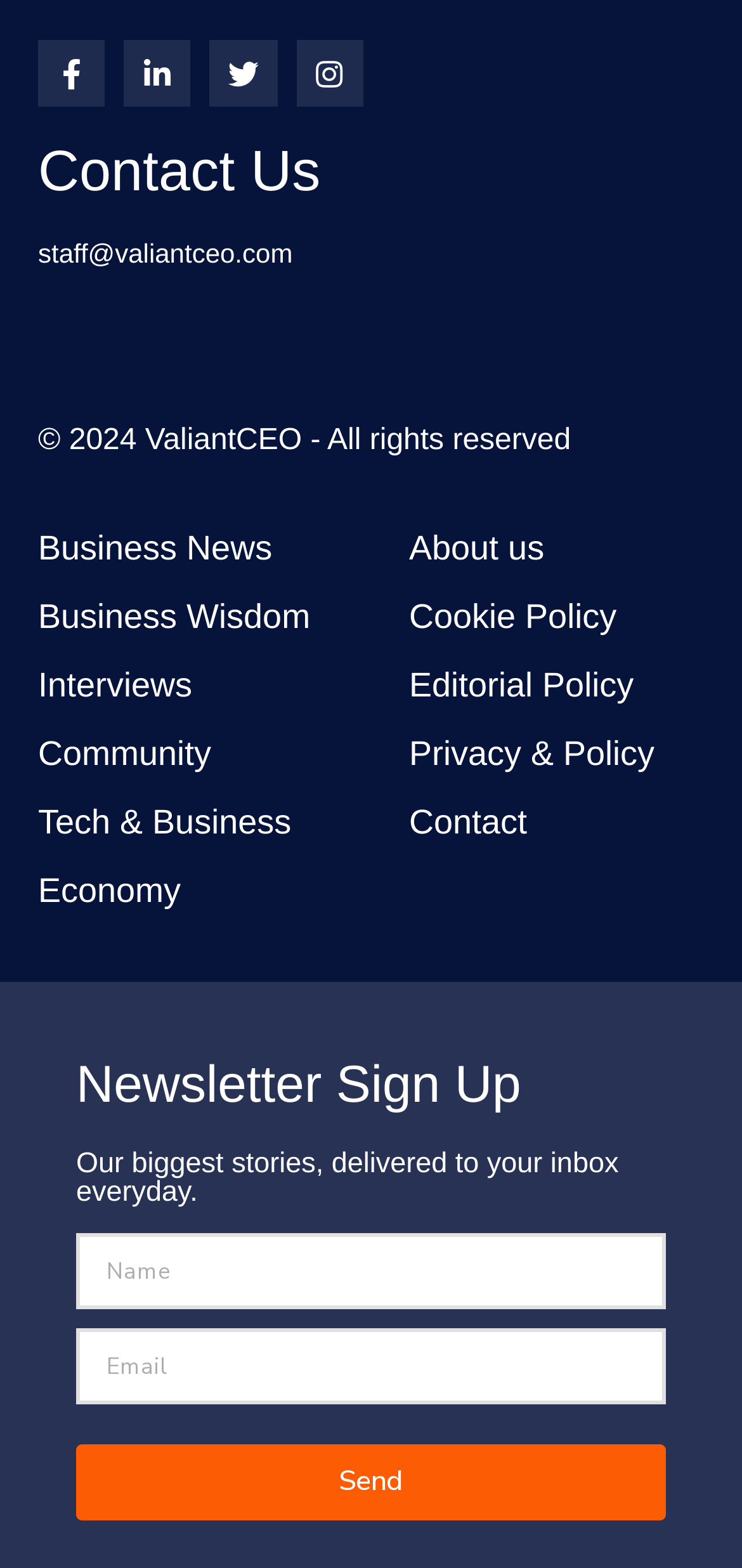What is the purpose of the form at the bottom?
Please respond to the question with as much detail as possible.

I analyzed the elements at the bottom of the page and found a heading 'Newsletter Sign Up', a static text describing the newsletter, and input fields for name and email, which suggests that the form is for signing up for a newsletter.